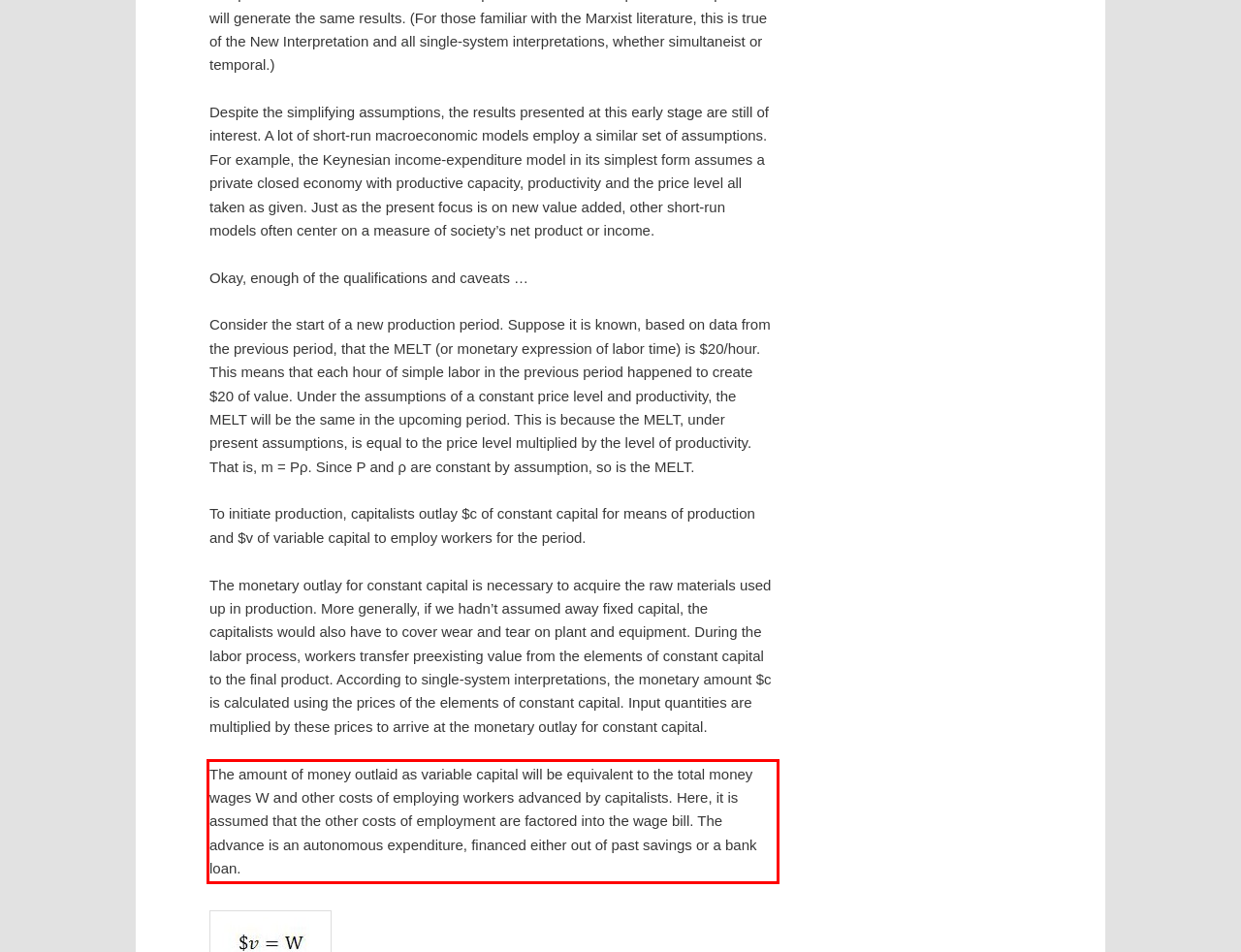You have a webpage screenshot with a red rectangle surrounding a UI element. Extract the text content from within this red bounding box.

The amount of money outlaid as variable capital will be equivalent to the total money wages W and other costs of employing workers advanced by capitalists. Here, it is assumed that the other costs of employment are factored into the wage bill. The advance is an autonomous expenditure, financed either out of past savings or a bank loan.